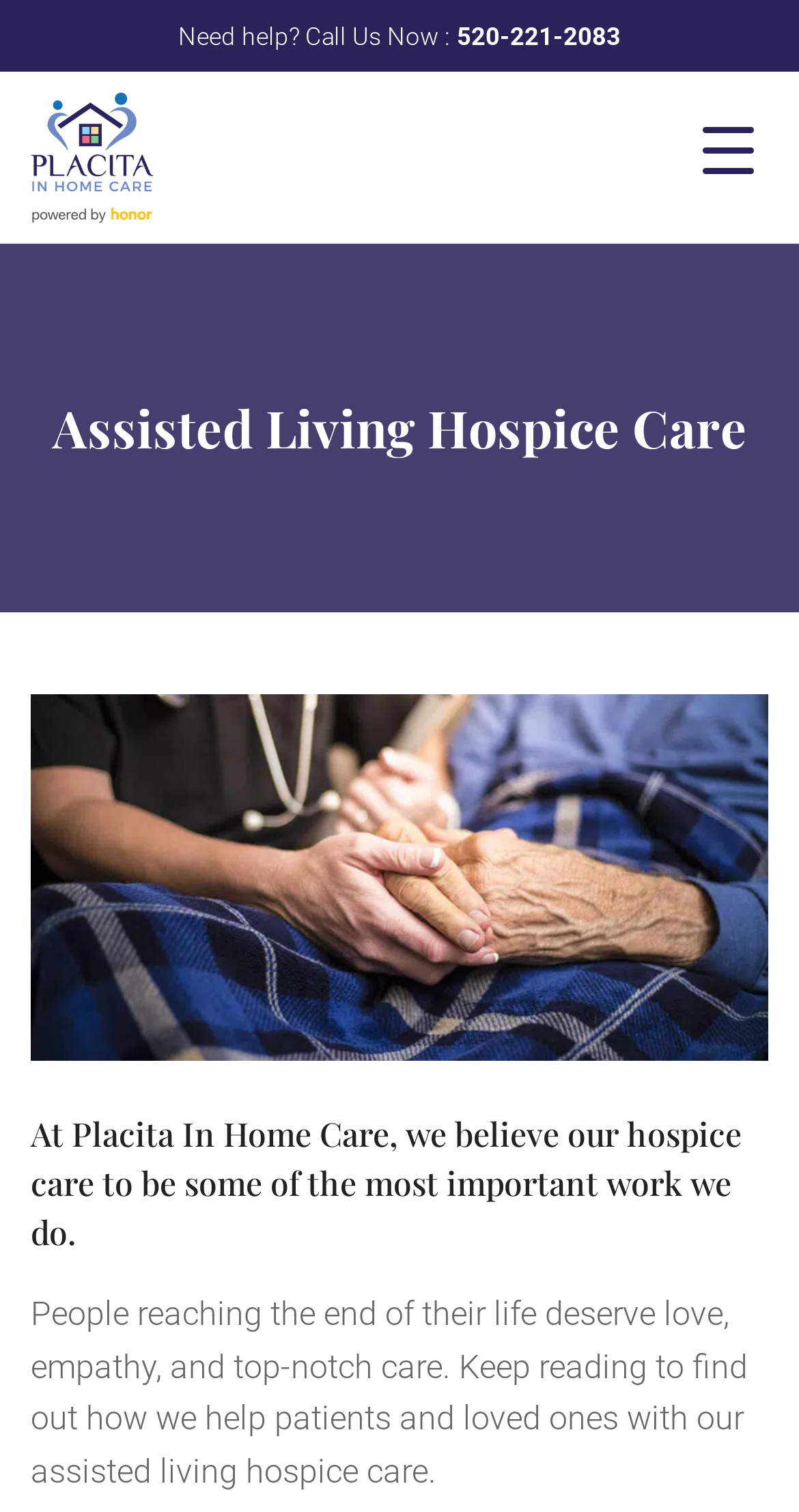Give a detailed account of the webpage.

The webpage is about hospice care services, specifically highlighting the importance of compassionate care providers. At the top of the page, there is a prominent call-to-action link "Need help? Call Us Now : 520-221-2083" positioned near the top-left corner. Next to it, there is a link "In Home Care Tucson, Home Care Providers" accompanied by an image, which is located slightly below the top-left corner.

On the top-right corner, there is a button labeled "Menu Trigger" that controls a menu container. Below the top section, there is a header area that spans the entire width of the page. Within this header, there is a prominent heading "Assisted Living Hospice Care" positioned near the top-center of the page. Below the heading, there is a large image that takes up most of the width of the page.

Underneath the image, there are two paragraphs of text. The first paragraph reads, "At Placita In Home Care, we believe our hospice care to be some of the most important work we do." The second paragraph explains, "People reaching the end of their life deserve love, empathy, and top-notch care. Keep reading to find out how we help patients and loved ones with our assisted living hospice care." These paragraphs are positioned near the bottom-center of the page.